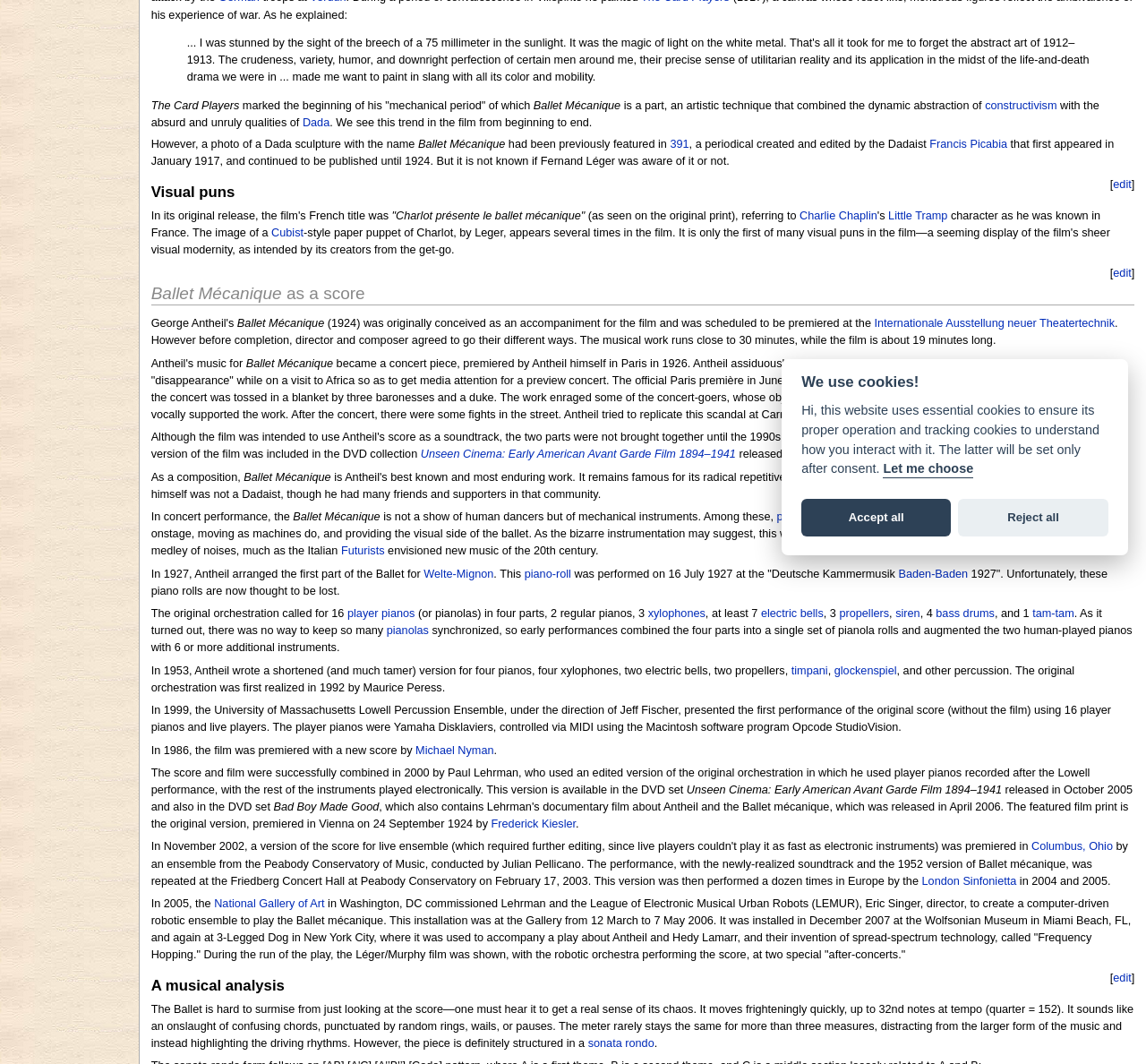Based on the provided description, "Let me choose", find the bounding box of the corresponding UI element in the screenshot.

[0.771, 0.434, 0.849, 0.449]